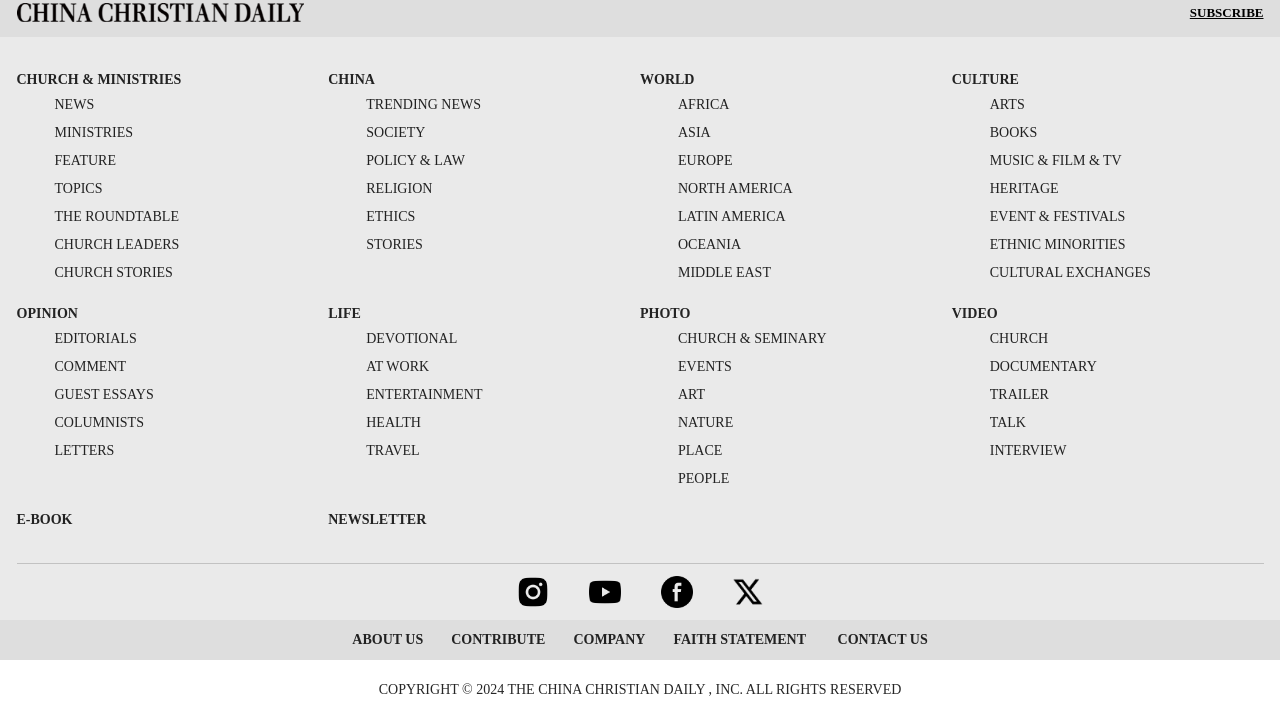Based on the provided description, "church & ministries", find the bounding box of the corresponding UI element in the screenshot.

[0.013, 0.1, 0.142, 0.12]